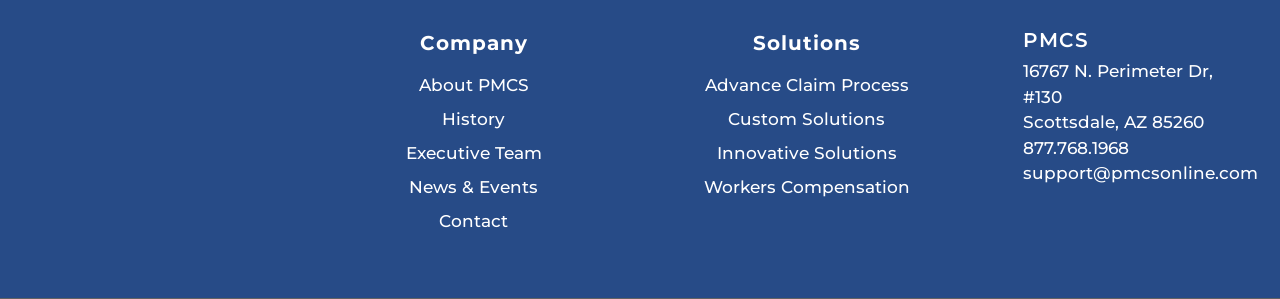Bounding box coordinates should be provided in the format (top-left x, top-left y, bottom-right x, bottom-right y) with all values between 0 and 1. Identify the bounding box for this UI element: Advance Claim Process

[0.539, 0.228, 0.721, 0.341]